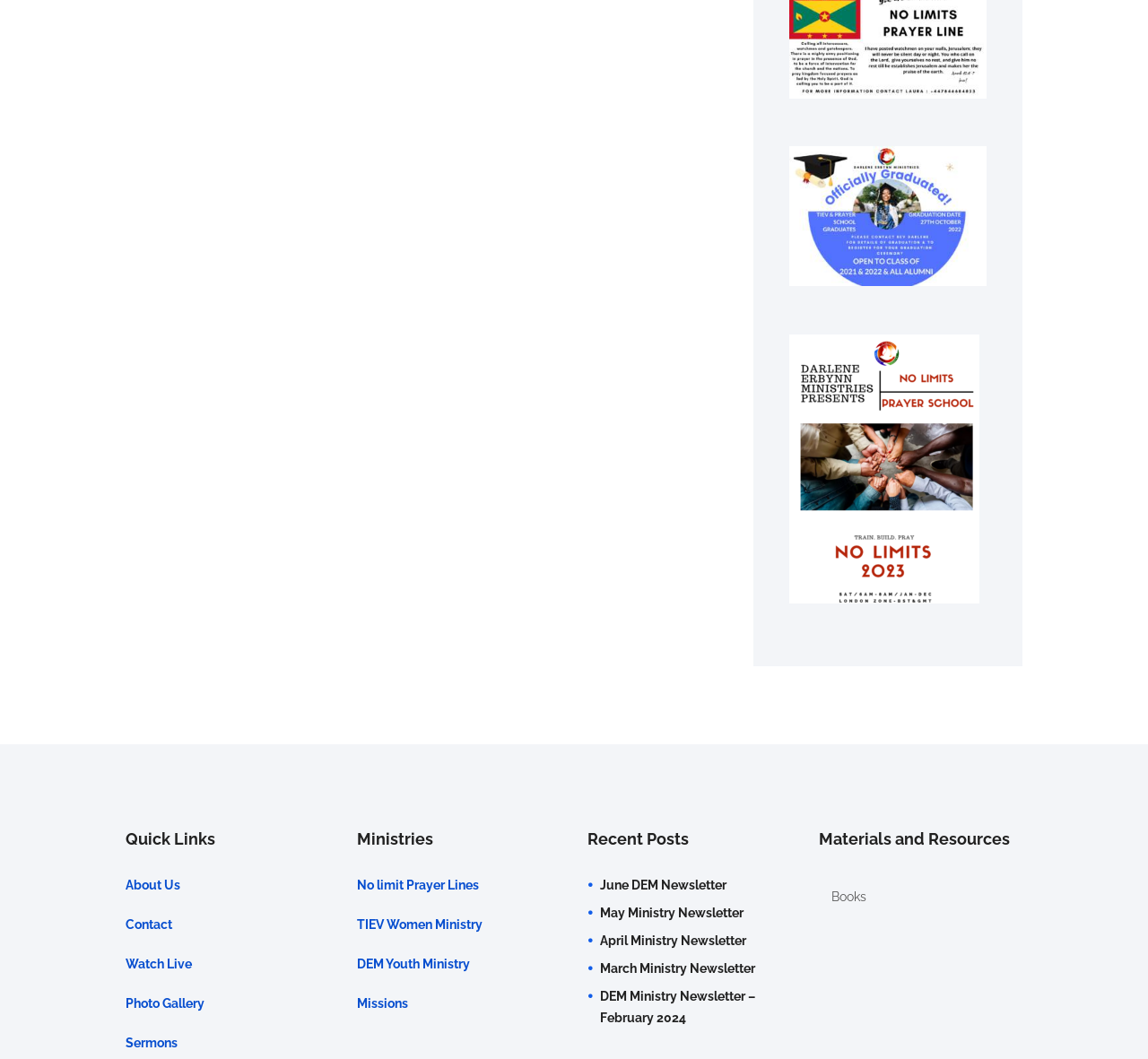Determine the bounding box coordinates of the section I need to click to execute the following instruction: "Explore Materials and Resources". Provide the coordinates as four float numbers between 0 and 1, i.e., [left, top, right, bottom].

[0.713, 0.782, 0.891, 0.802]